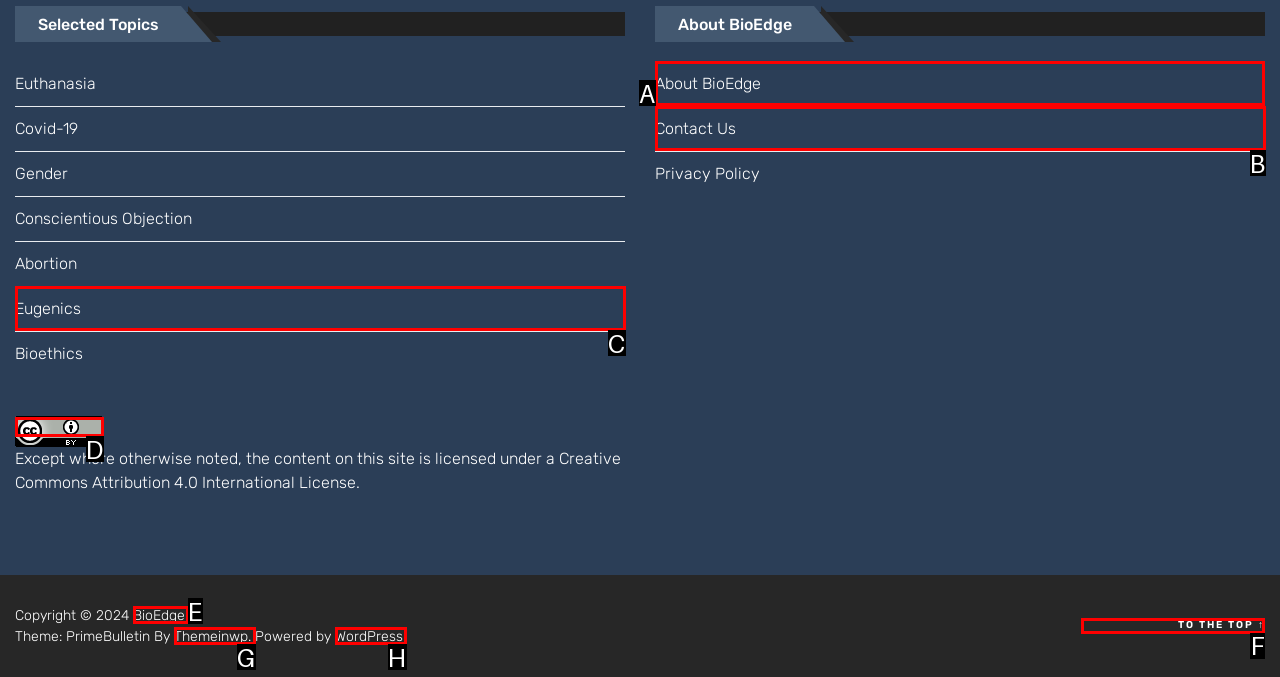Identify the HTML element that should be clicked to accomplish the task: Check the 'Info' page
Provide the option's letter from the given choices.

None